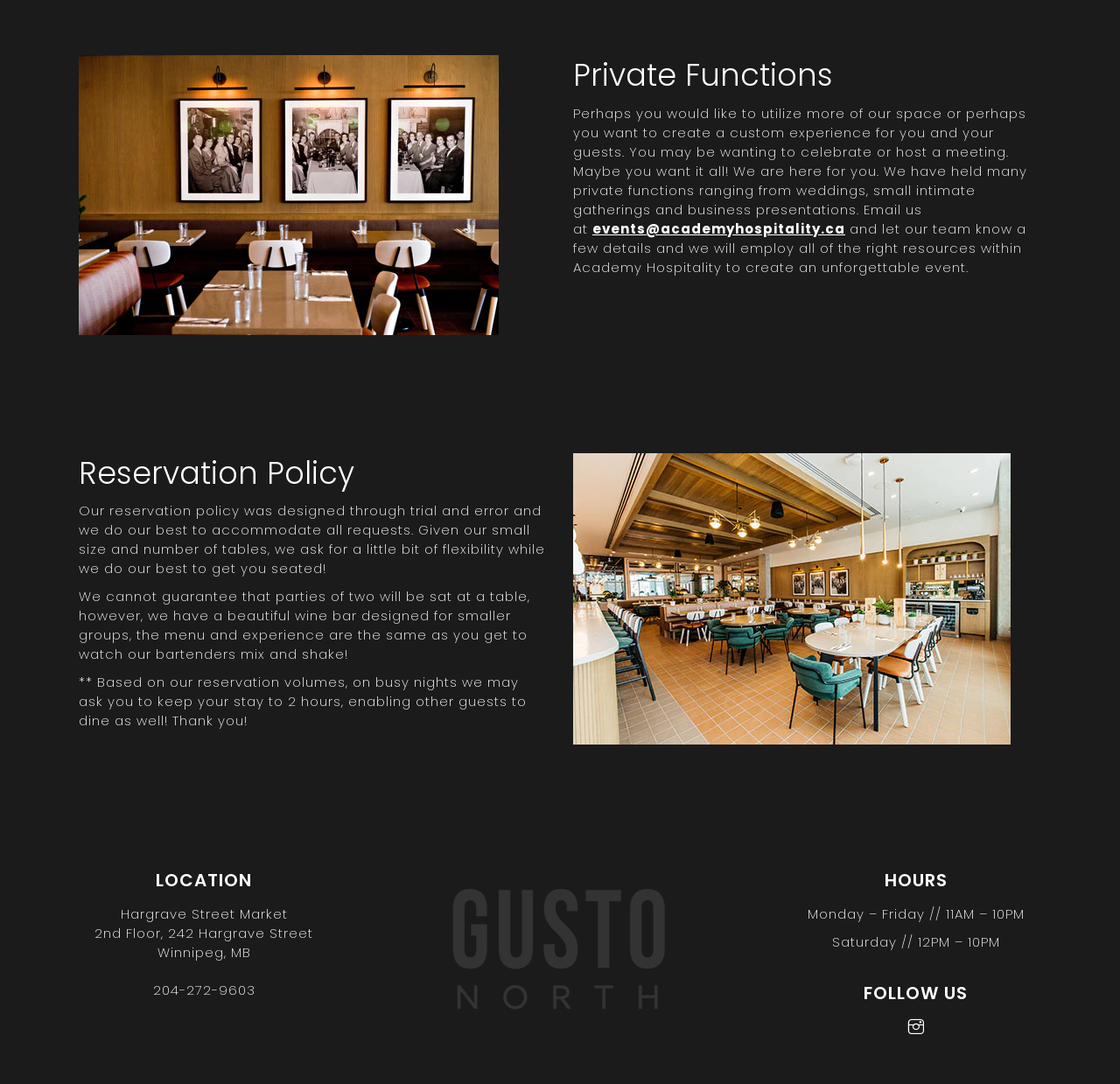Locate the bounding box coordinates for the element described below: "events@academyhospitality.ca". The coordinates must be four float values between 0 and 1, formatted as [left, top, right, bottom].

[0.529, 0.202, 0.755, 0.219]